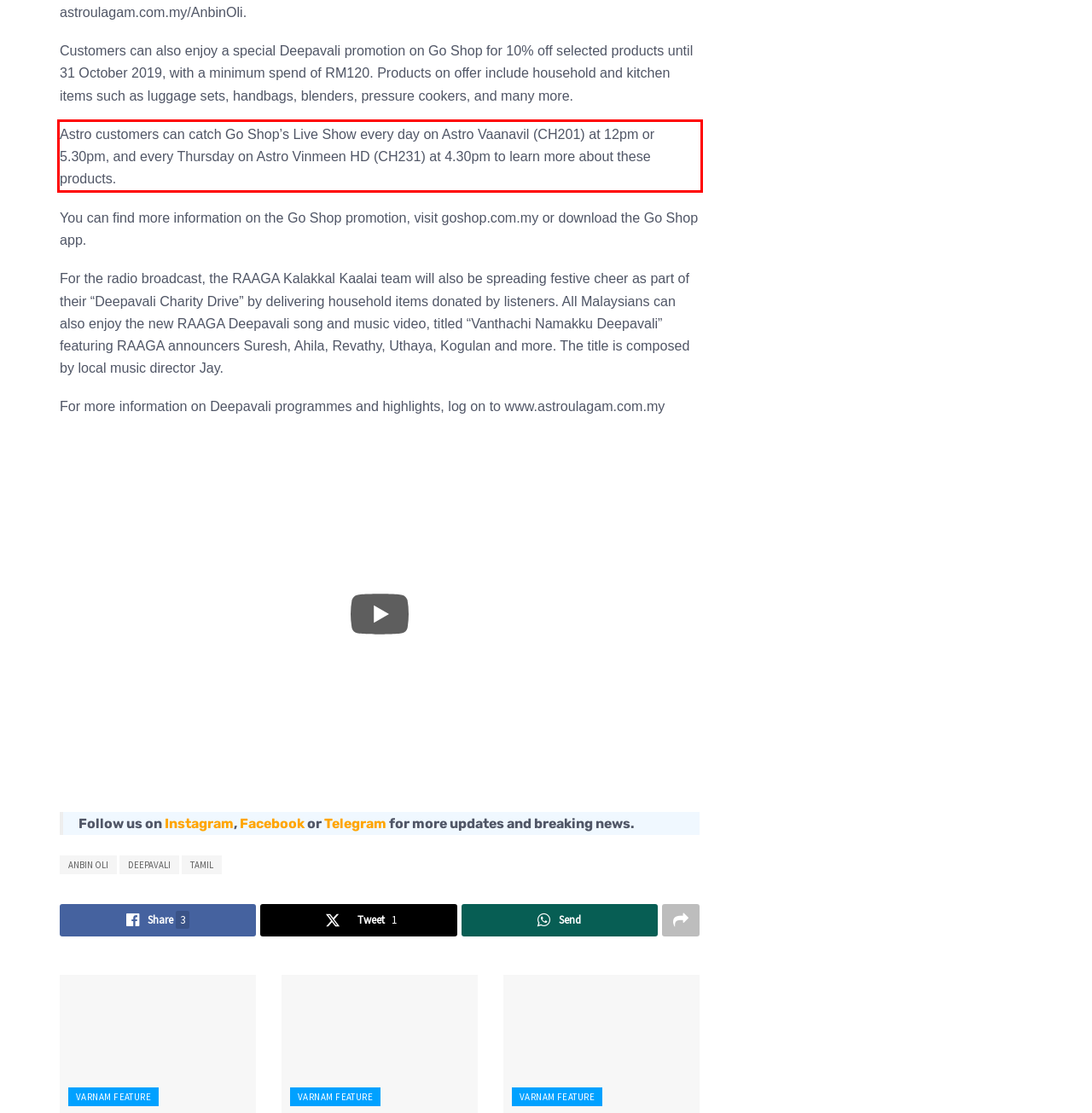Given a screenshot of a webpage with a red bounding box, please identify and retrieve the text inside the red rectangle.

Astro customers can catch Go Shop’s Live Show every day on Astro Vaanavil (CH201) at 12pm or 5.30pm, and every Thursday on Astro Vinmeen HD (CH231) at 4.30pm to learn more about these products.